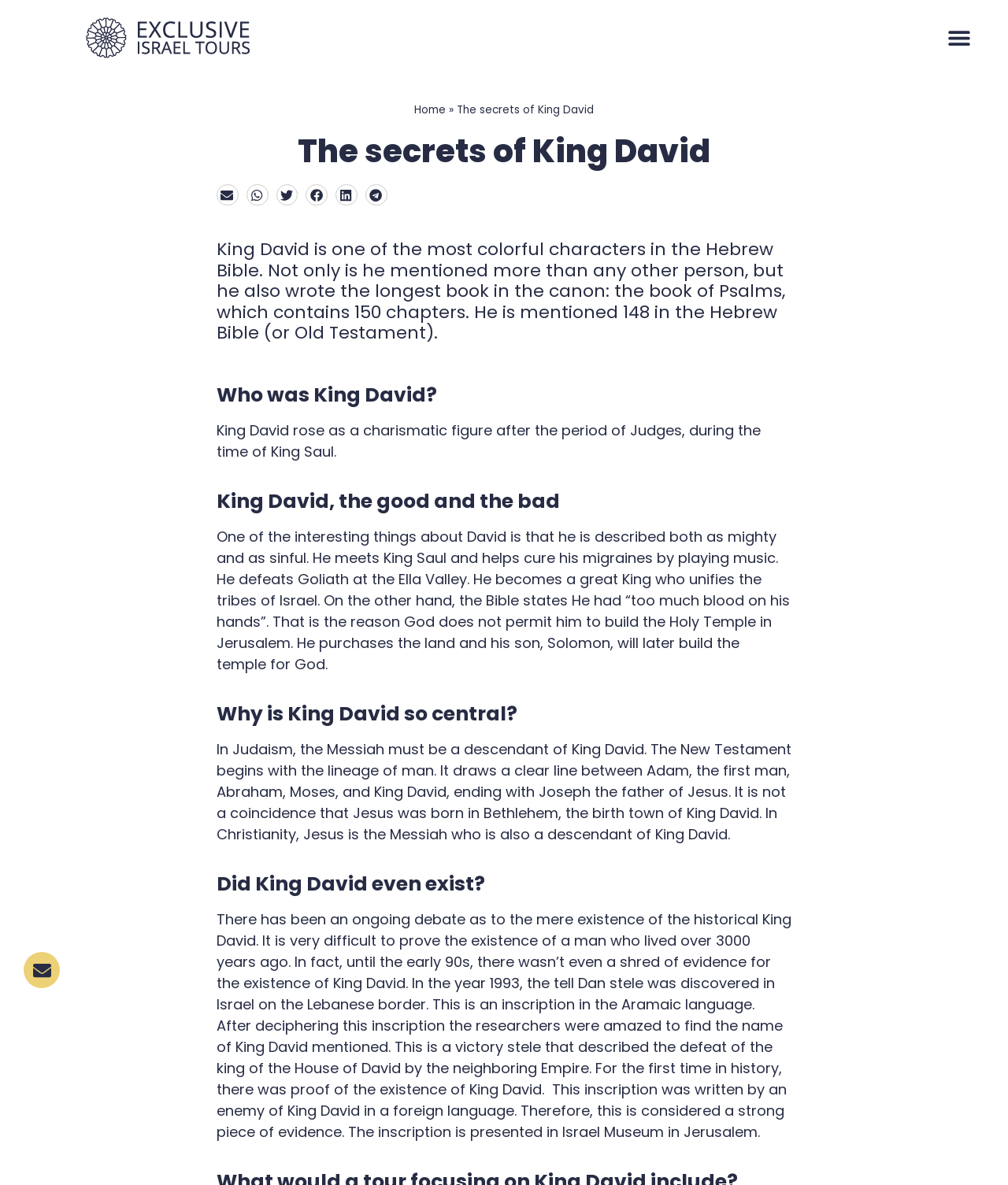What is King David's connection to the Messiah?
Based on the visual, give a brief answer using one word or a short phrase.

Descendant